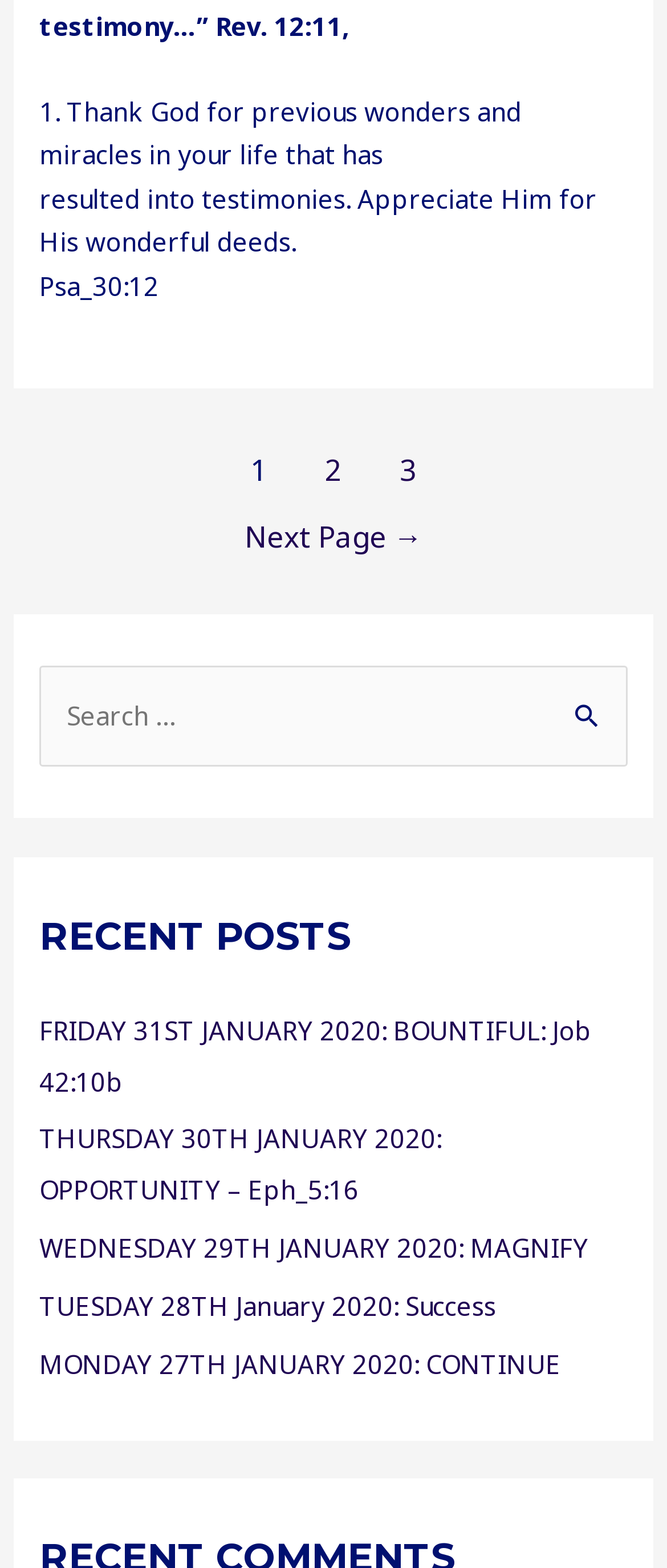Please give the bounding box coordinates of the area that should be clicked to fulfill the following instruction: "Click 'Next Page →'". The coordinates should be in the format of four float numbers from 0 to 1, i.e., [left, top, right, bottom].

[0.021, 0.323, 0.979, 0.367]